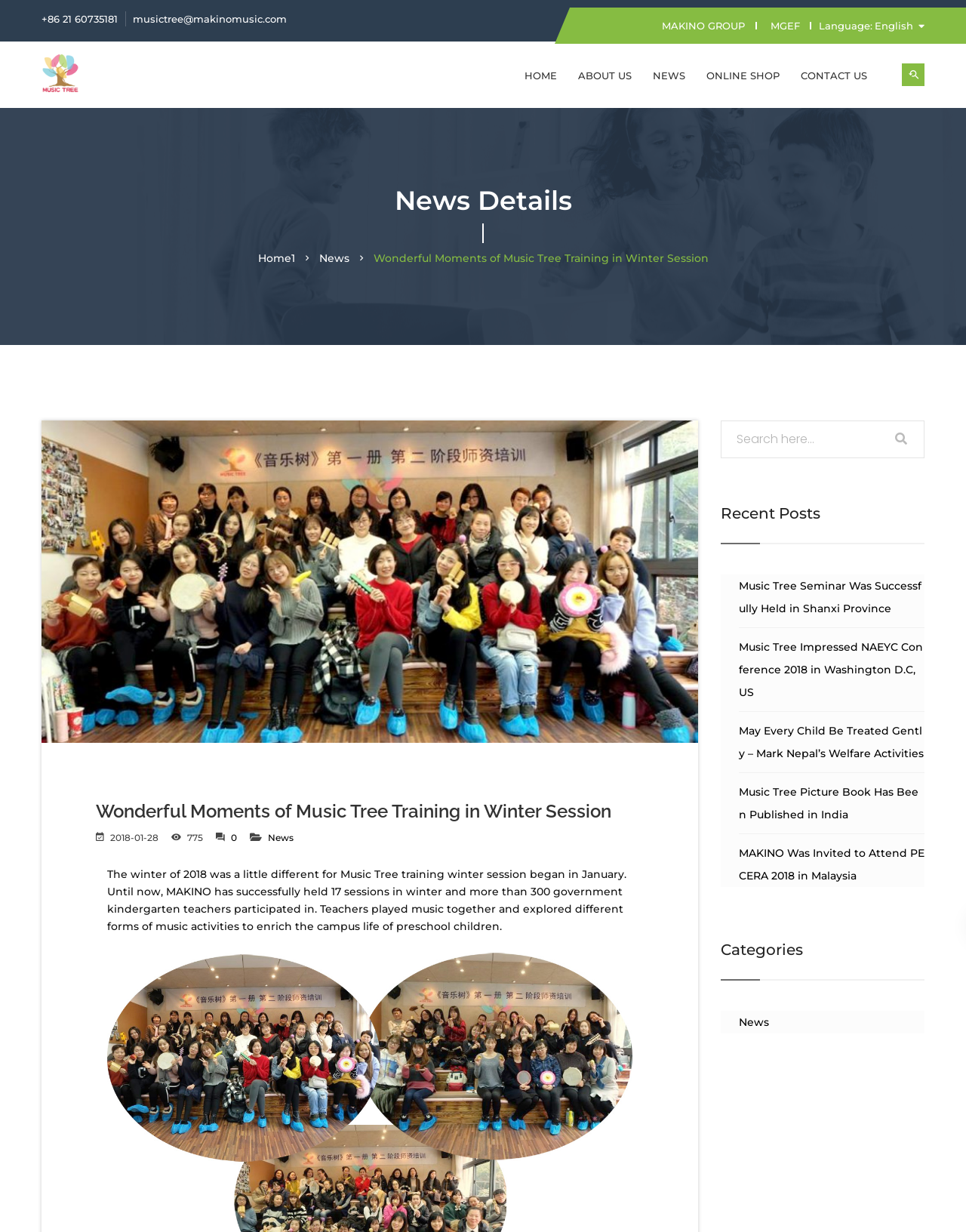Please give a succinct answer using a single word or phrase:
What is the topic of the news article?

Music Tree Training